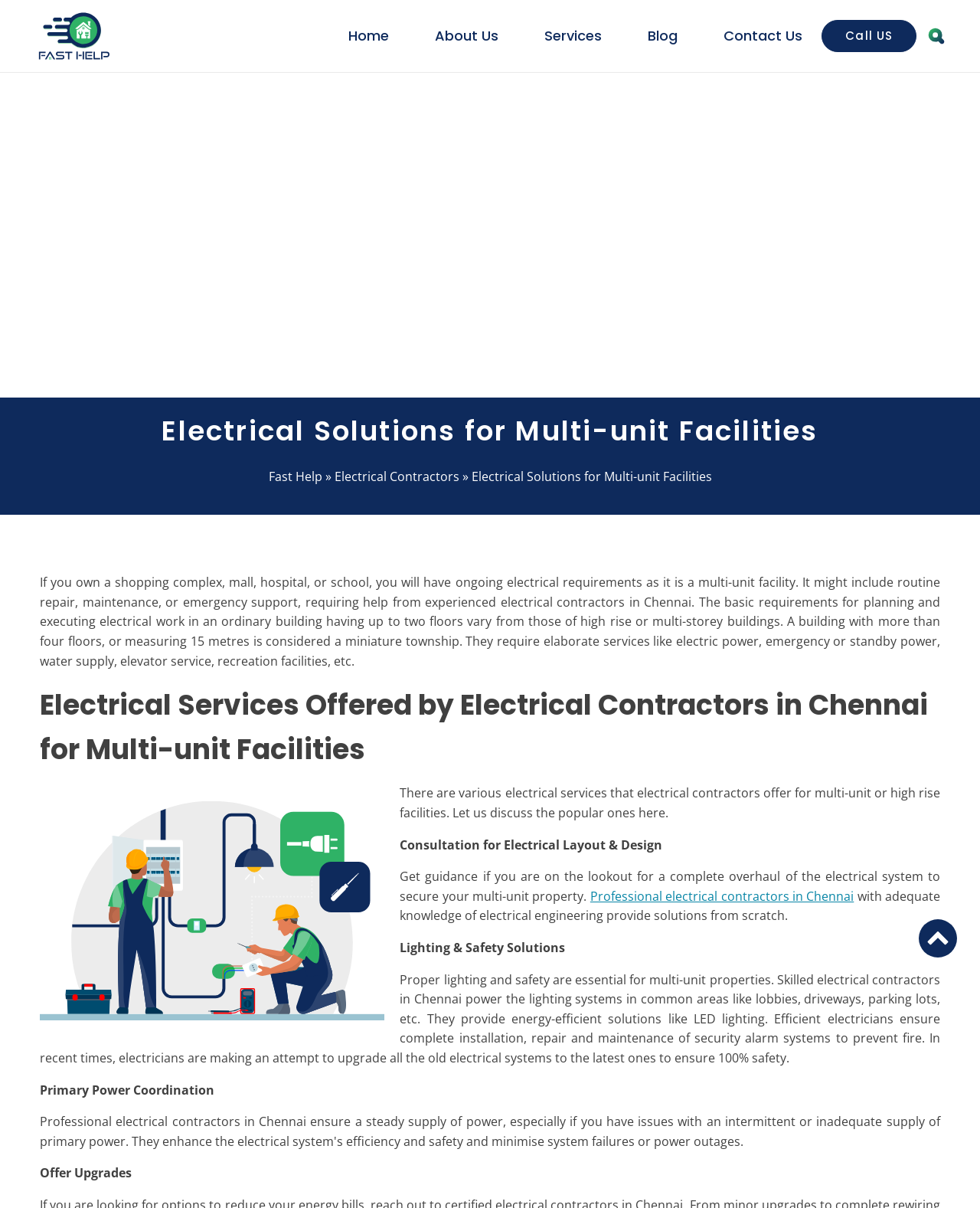What is the purpose of primary power coordination?
Please answer the question with a detailed response using the information from the screenshot.

According to the webpage, primary power coordination is one of the electrical services offered by electrical contractors in Chennai for multi-unit facilities, and it involves offering upgrades to the electrical system.